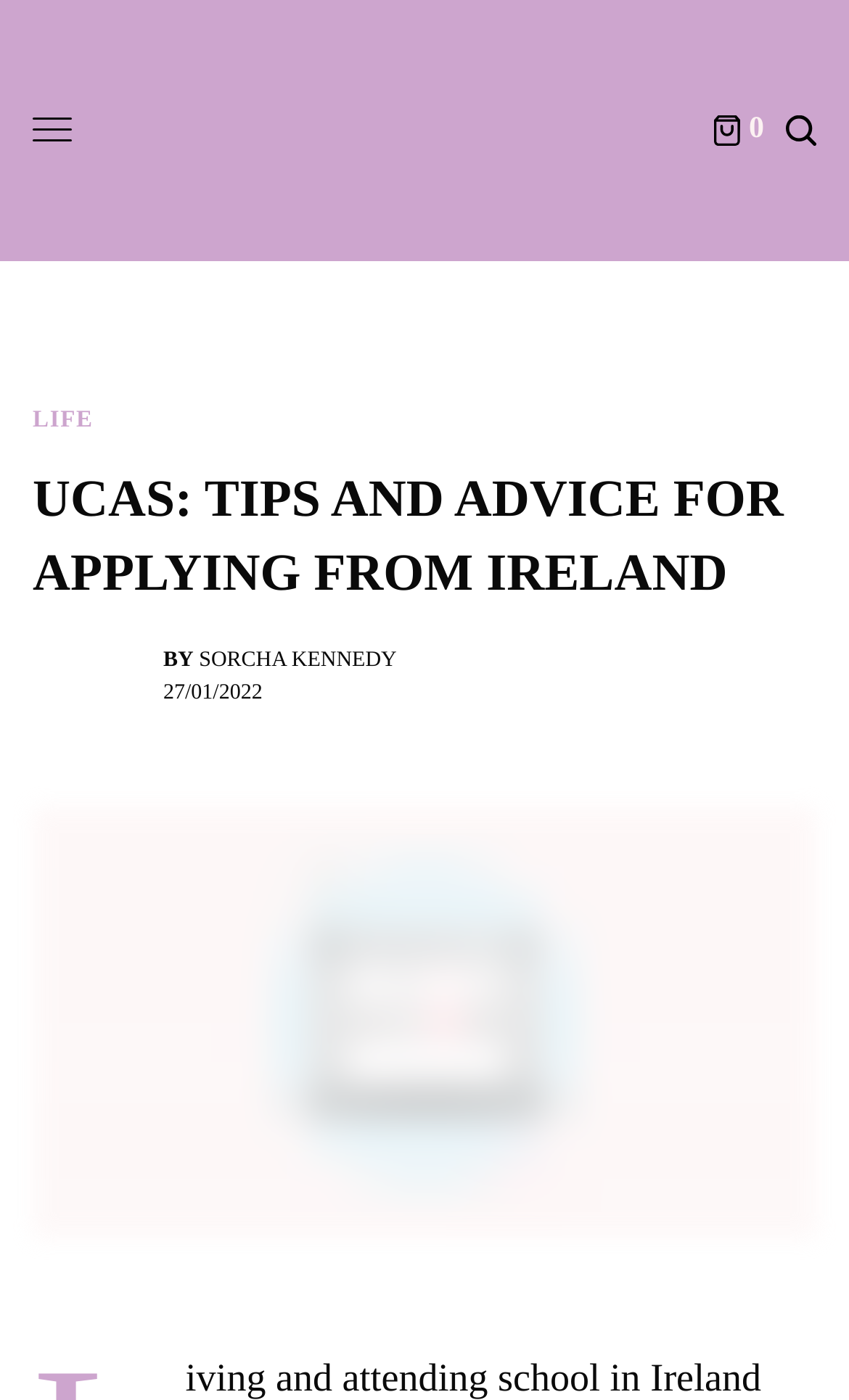Using the description "Tungsten", locate and provide the bounding box of the UI element.

None